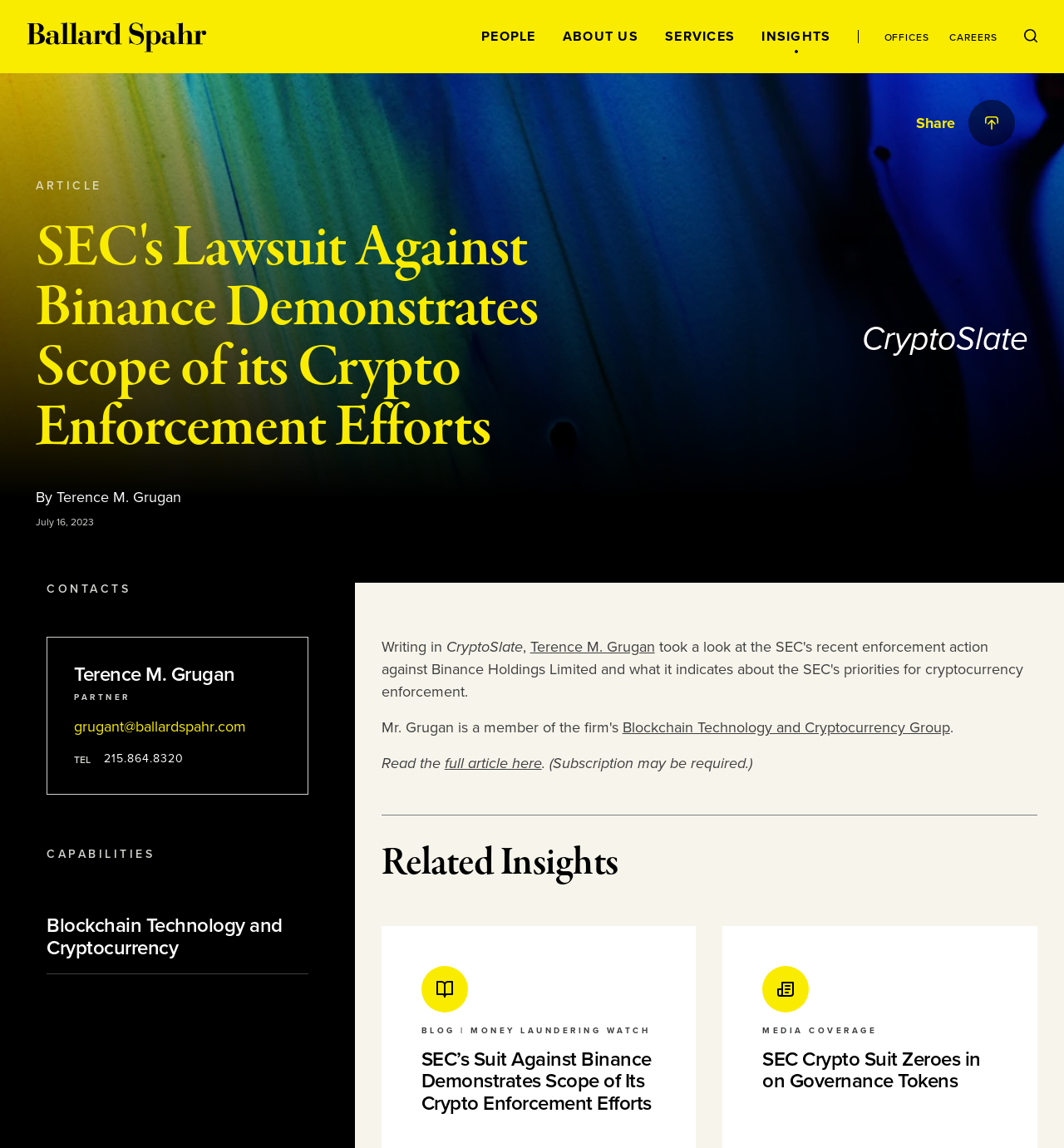Given the webpage screenshot, identify the bounding box of the UI element that matches this description: "Insights".

[0.716, 0.025, 0.781, 0.039]